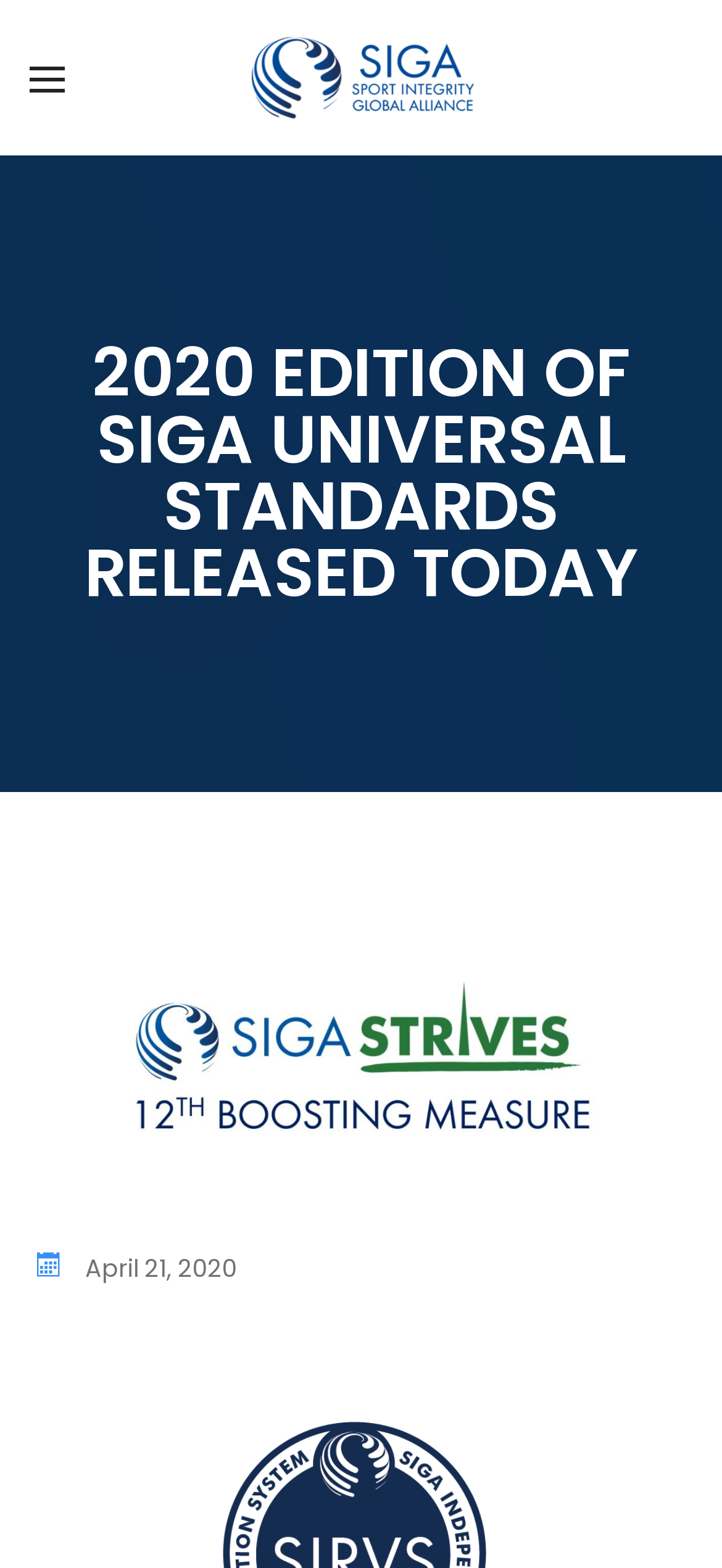Locate the bounding box coordinates of the element you need to click to accomplish the task described by this instruction: "Check the 'PRESS RELEASES' section".

[0.069, 0.1, 0.354, 0.123]